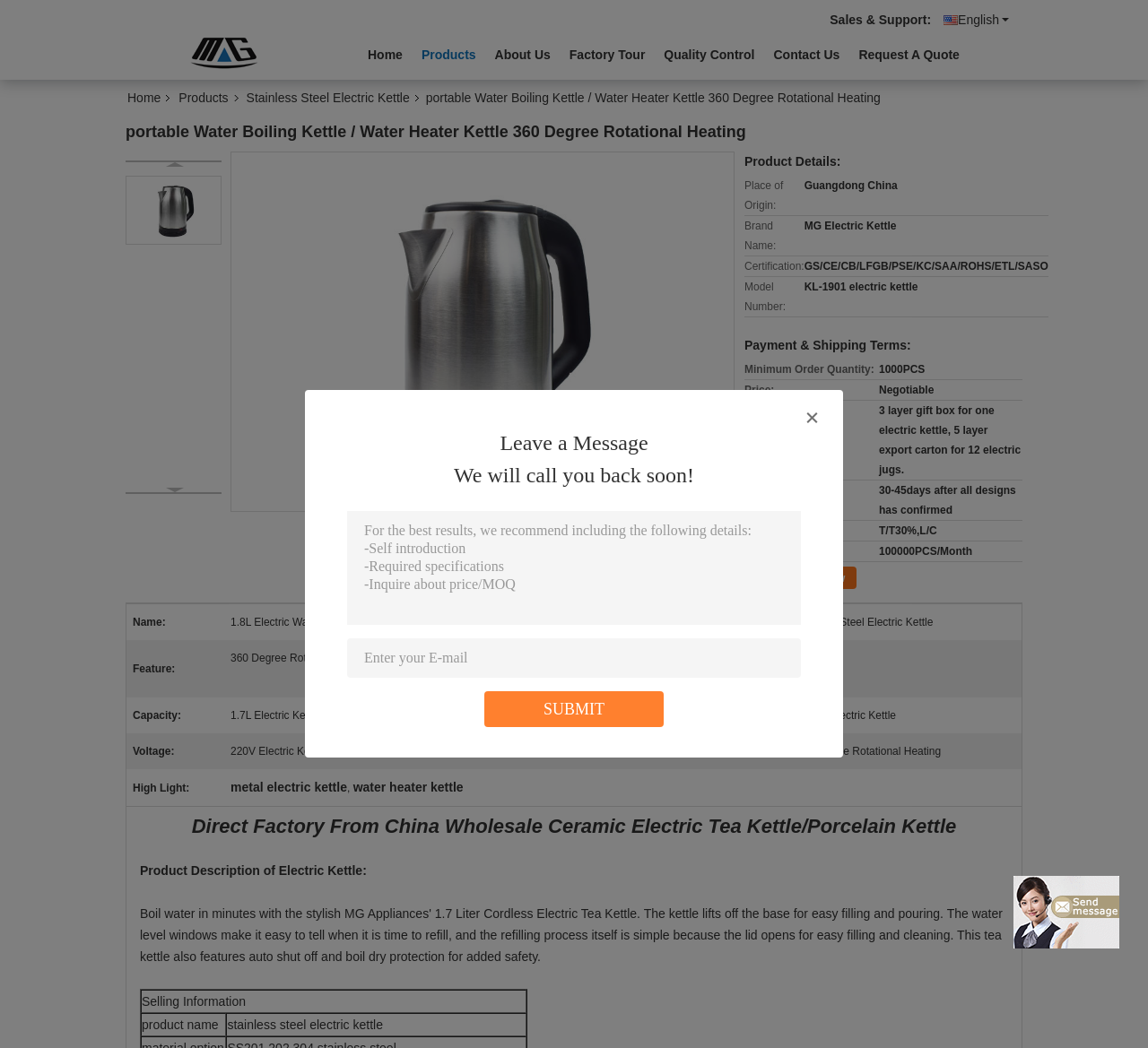Please reply to the following question with a single word or a short phrase:
What is the material of the product?

Stainless Steel